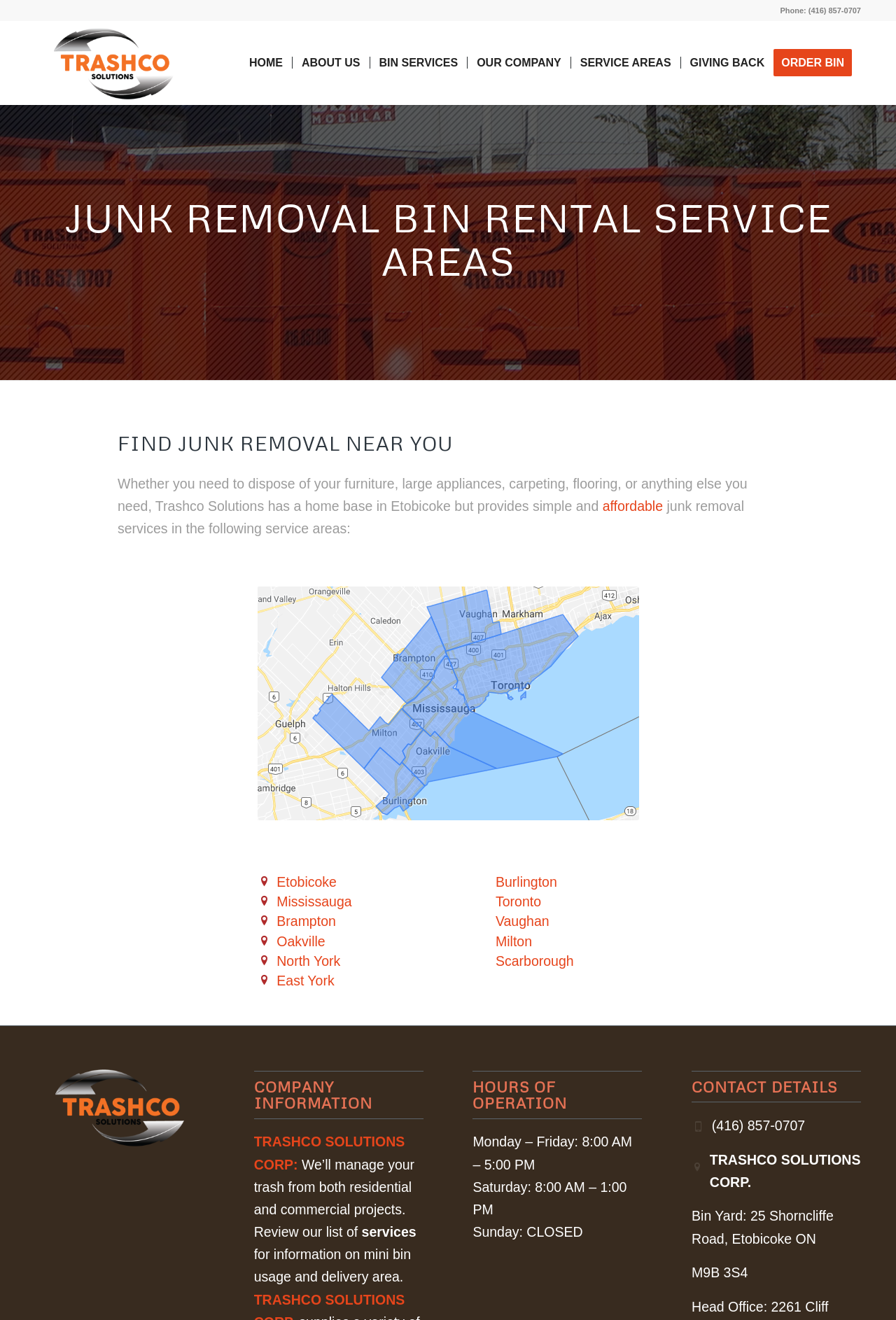Please find the bounding box coordinates of the element that you should click to achieve the following instruction: "Click the 'HOME' link". The coordinates should be presented as four float numbers between 0 and 1: [left, top, right, bottom].

[0.268, 0.016, 0.326, 0.08]